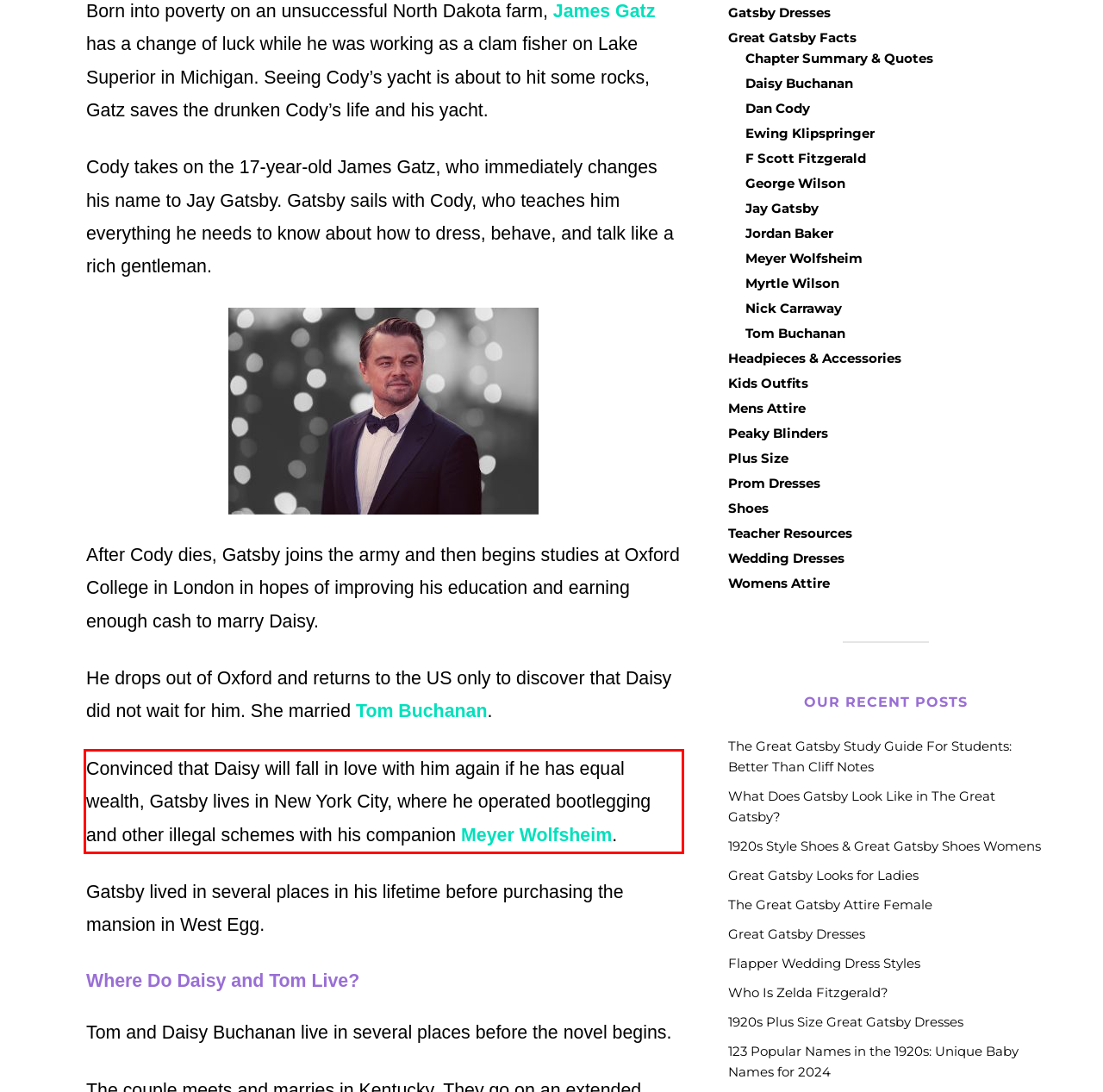Please analyze the screenshot of a webpage and extract the text content within the red bounding box using OCR.

Convinced that Daisy will fall in love with him again if he has equal wealth, Gatsby lives in New York City, where he operated bootlegging and other illegal schemes with his companion Meyer Wolfsheim.